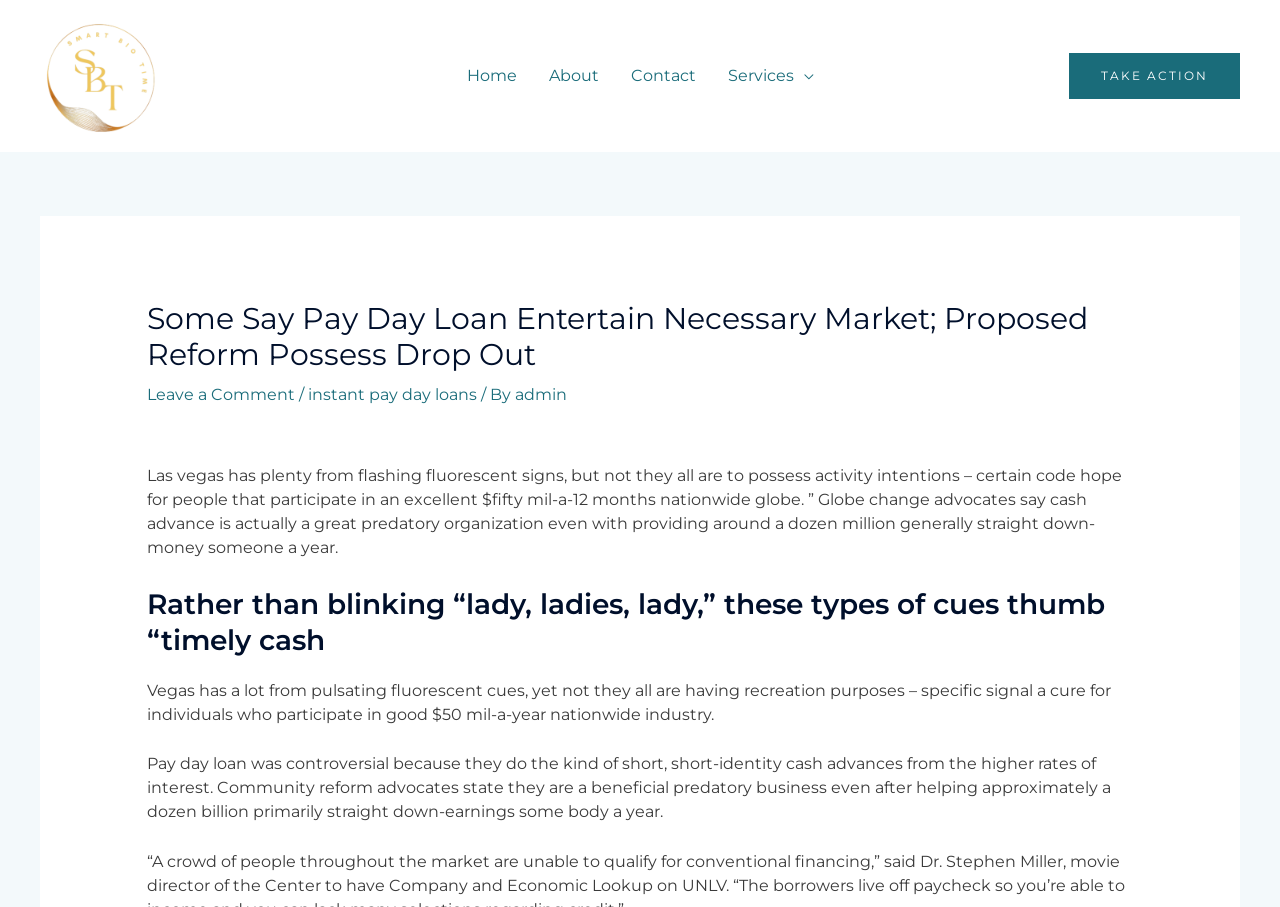What is the purpose of the 'TAKE ACTION' button?
Using the information presented in the image, please offer a detailed response to the question.

The 'TAKE ACTION' button is likely a call-to-action button, encouraging readers to take some kind of action related to the topic of the article, which is pay day loans.